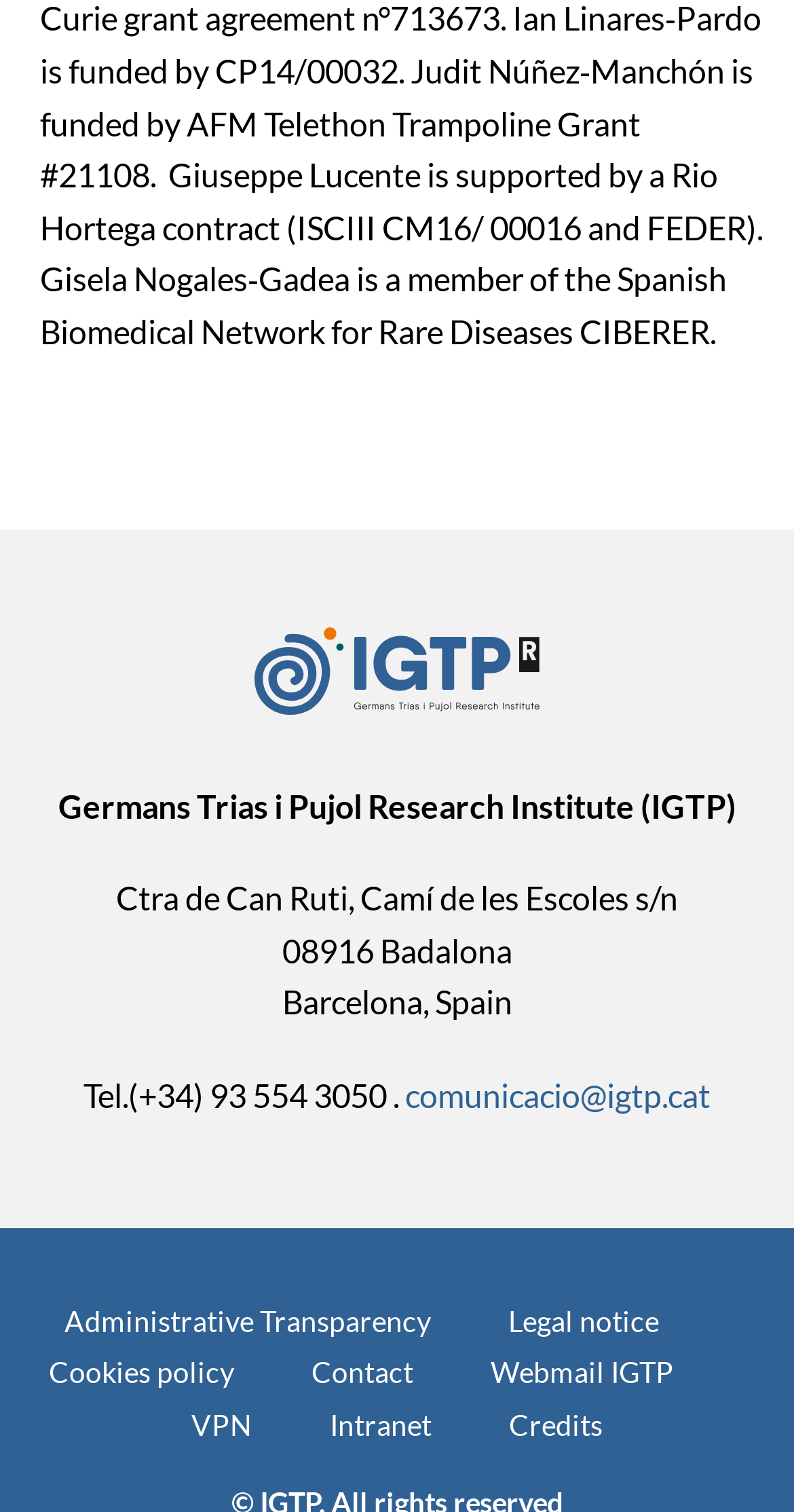What is the location of the institute?
Please provide a comprehensive answer to the question based on the webpage screenshot.

I found the answer by looking at the StaticText elements with the texts 'Ctra de Can Ruti, Camí de les Escoles s/n', '08916 Badalona', and 'Barcelona, Spain' which are located at [0.146, 0.581, 0.854, 0.606], [0.355, 0.615, 0.645, 0.641], and [0.355, 0.65, 0.645, 0.675] respectively. These texts are likely to be the location of the institute.